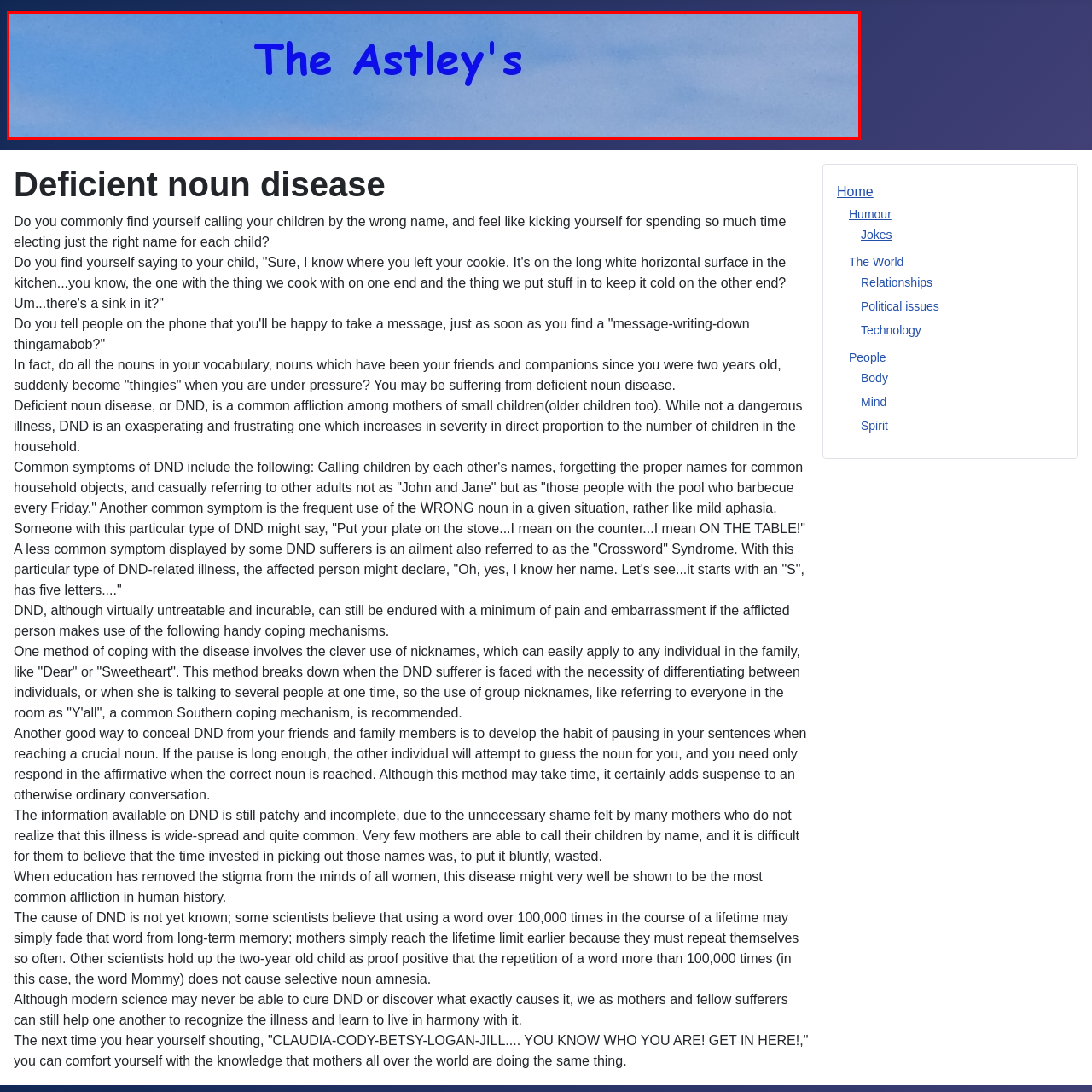What is the theme of the webpage?
Examine the content inside the red bounding box in the image and provide a thorough answer to the question based on that visual information.

The use of cheerful colors and the concept of 'deficient noun disease' suggest a lighthearted and humorous tone, which is fitting for a webpage that discusses the challenges and joys of parenting.